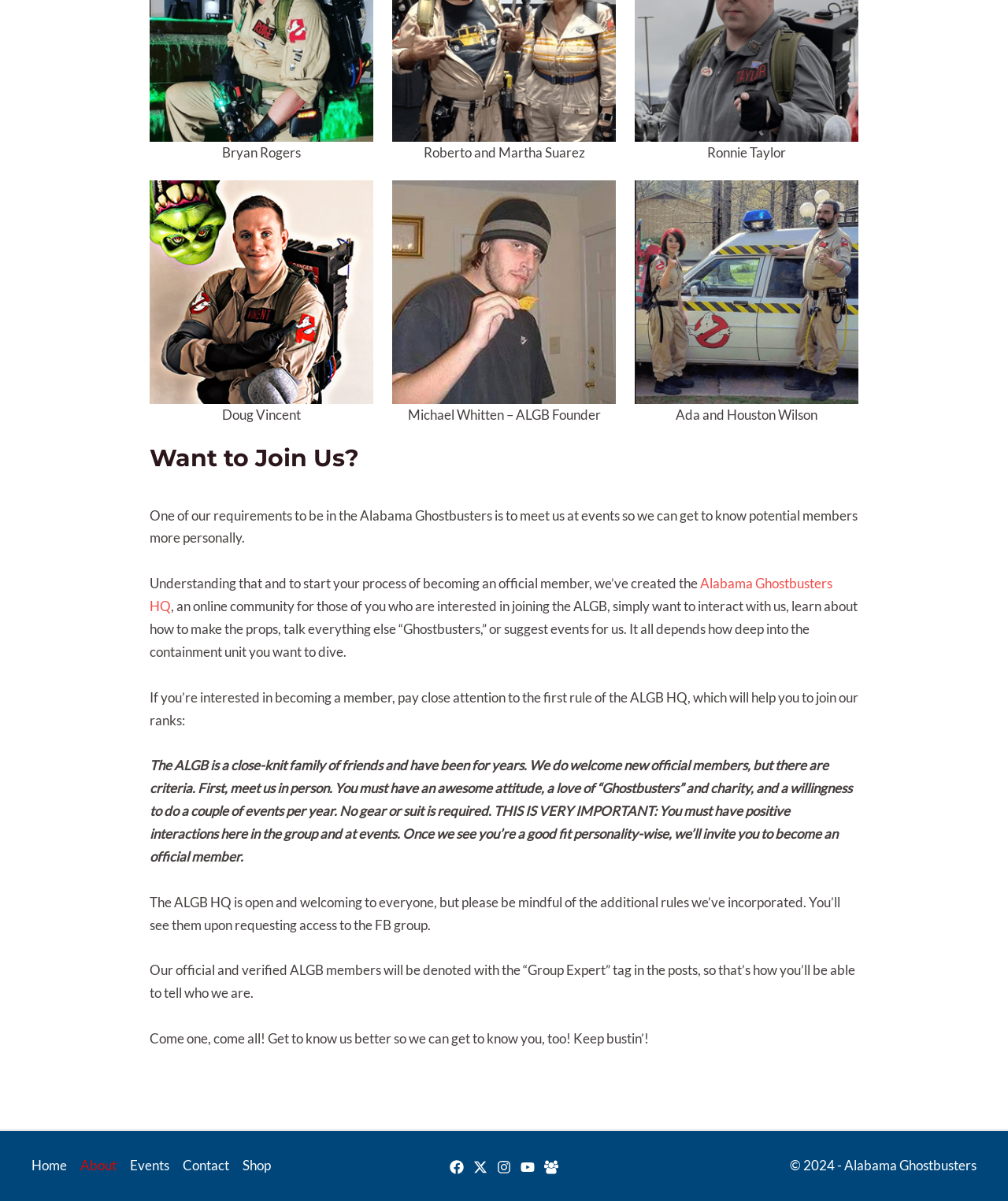Provide a single word or phrase to answer the given question: 
What is the name of the founder of Alabama Ghostbusters?

Michael Whitten